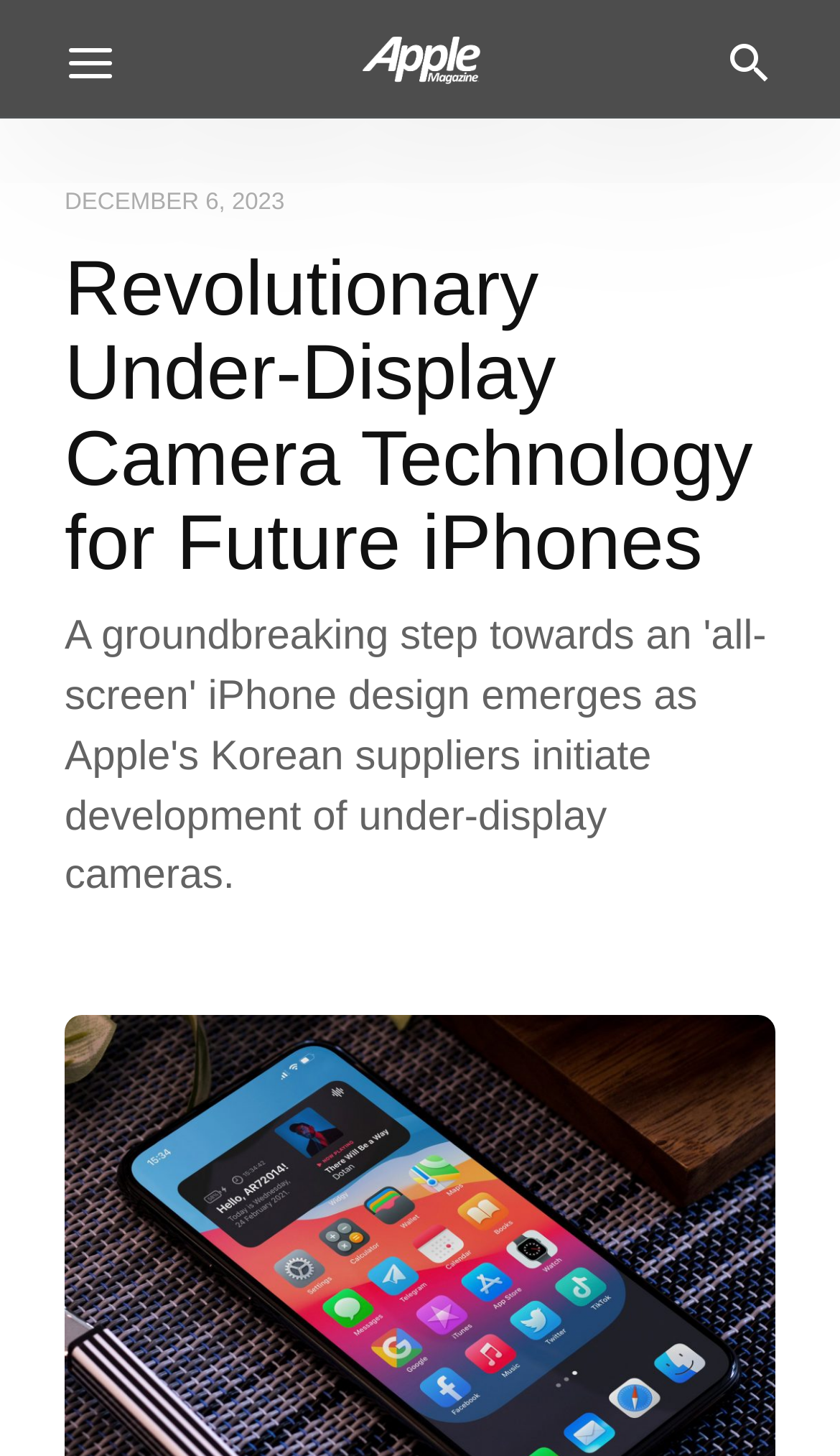Using the provided description: "AppleMagazine", find the bounding box coordinates of the corresponding UI element. The output should be four float numbers between 0 and 1, in the format [left, top, right, bottom].

[0.429, 0.0, 0.571, 0.081]